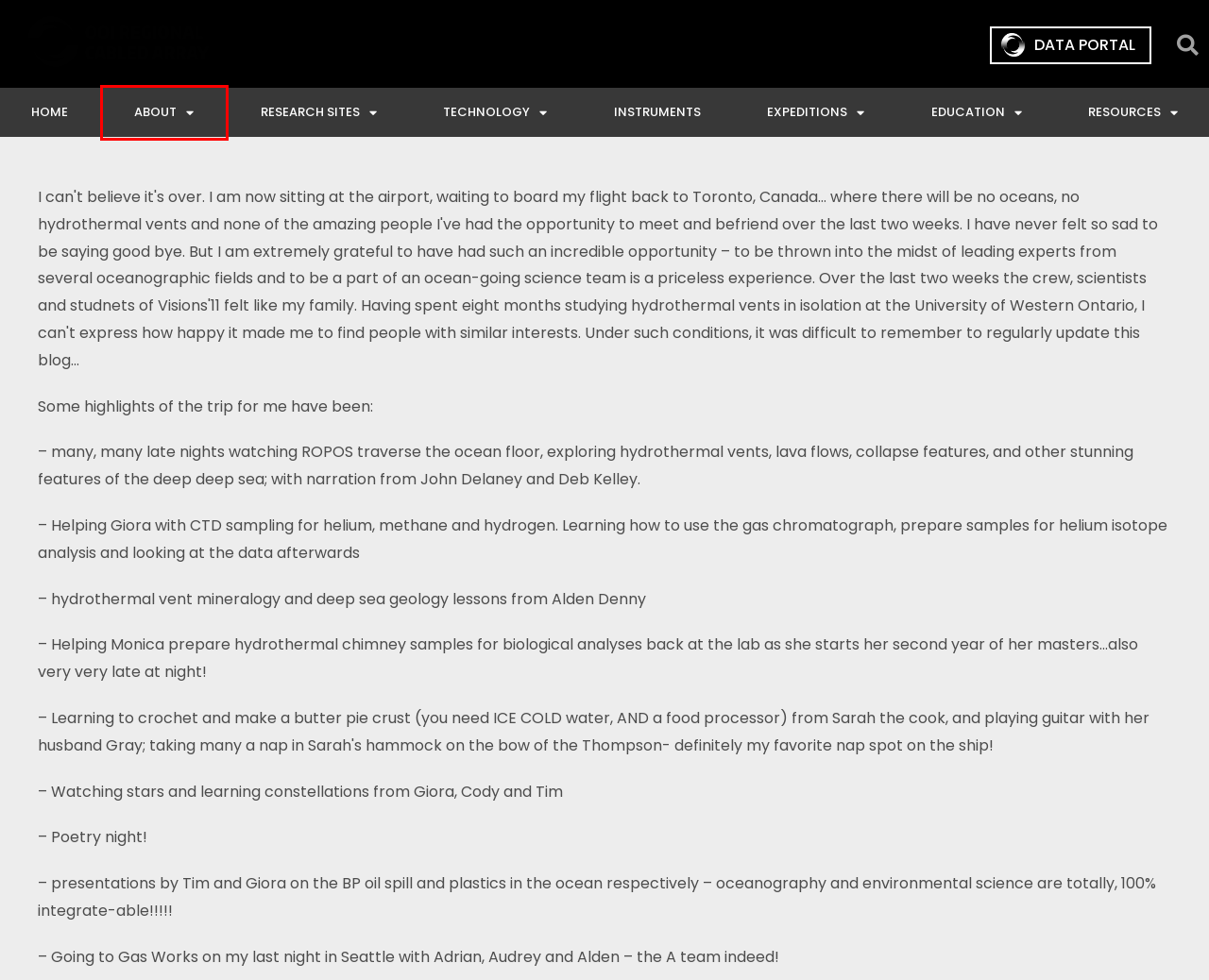Given a screenshot of a webpage with a red bounding box, please pick the webpage description that best fits the new webpage after clicking the element inside the bounding box. Here are the candidates:
A. Technology – OOI Regional Cabled Array
B. Interactive Oceans Data Portal
C. Instruments – OOI Regional Cabled Array
D. Education – OOI Regional Cabled Array
E. Research Sites – OOI Regional Cabled Array
F. Galleries – OOI Regional Cabled Array
G. OOI Regional Cabled Array – Eyes on the Ocean
H. About – OOI Regional Cabled Array

H